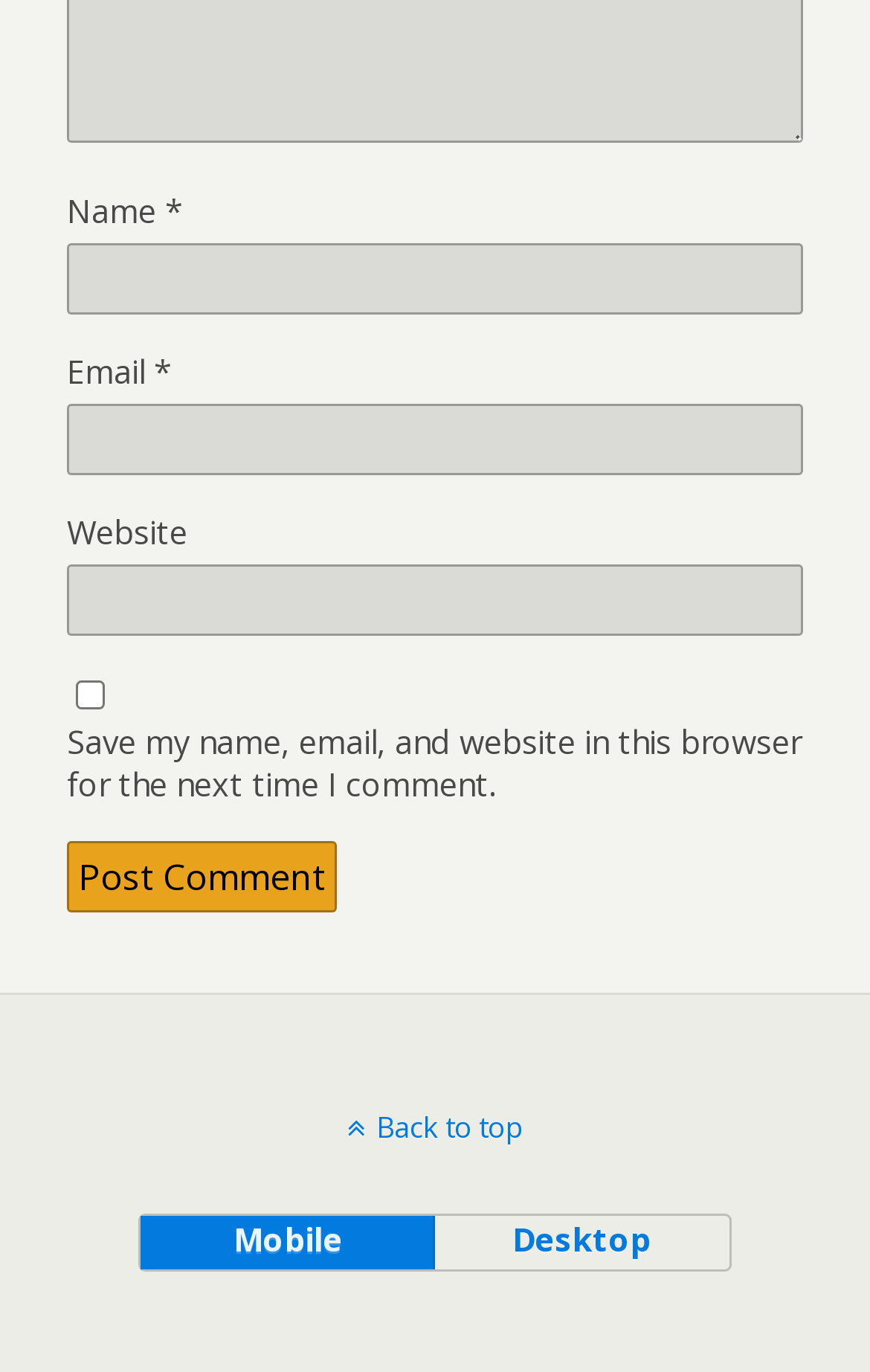Using the provided element description "parent_node: Name * name="author"", determine the bounding box coordinates of the UI element.

[0.077, 0.178, 0.923, 0.23]